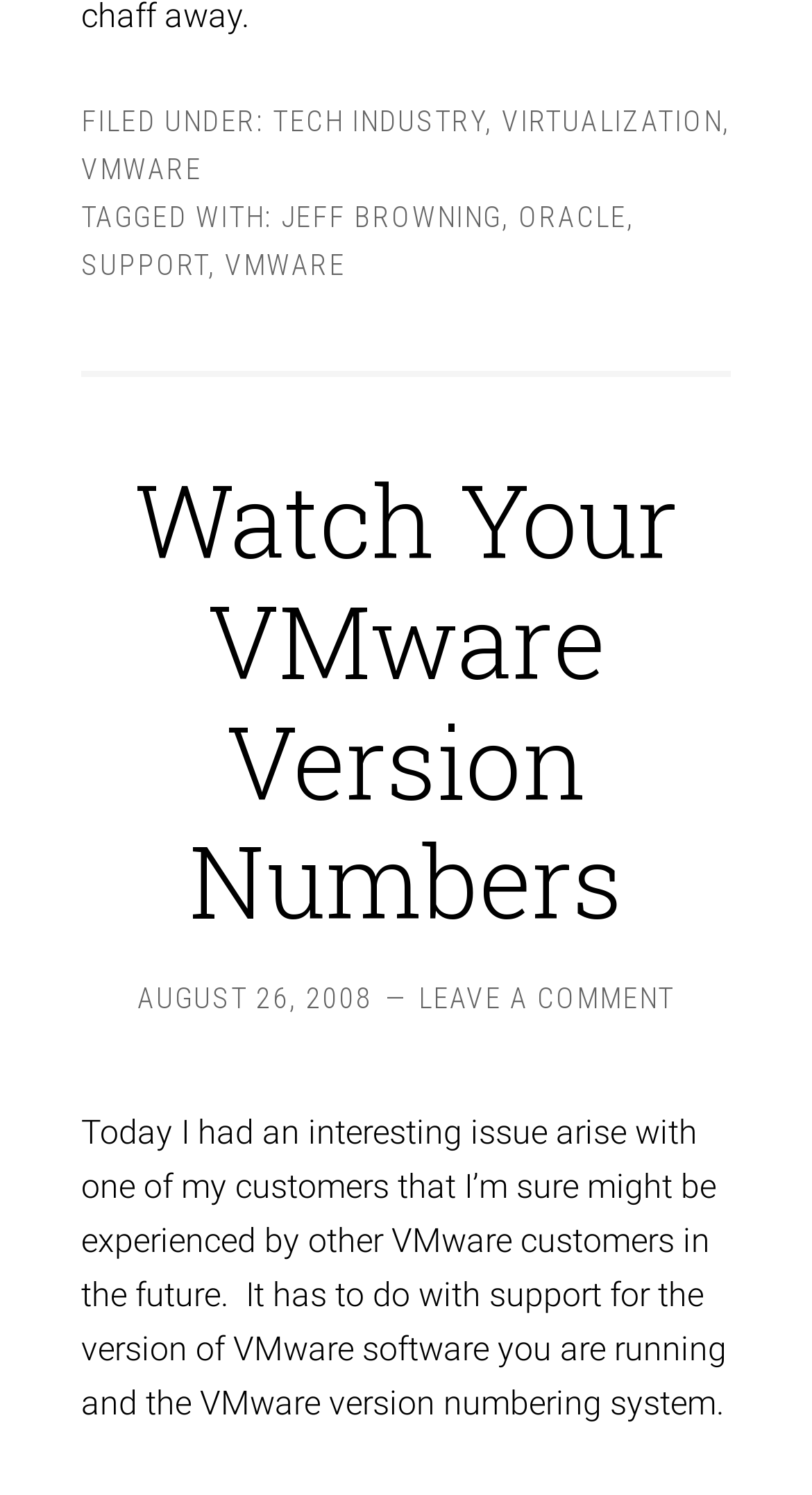Identify the bounding box for the described UI element: "Watch Your VMware Version Numbers".

[0.165, 0.304, 0.835, 0.633]